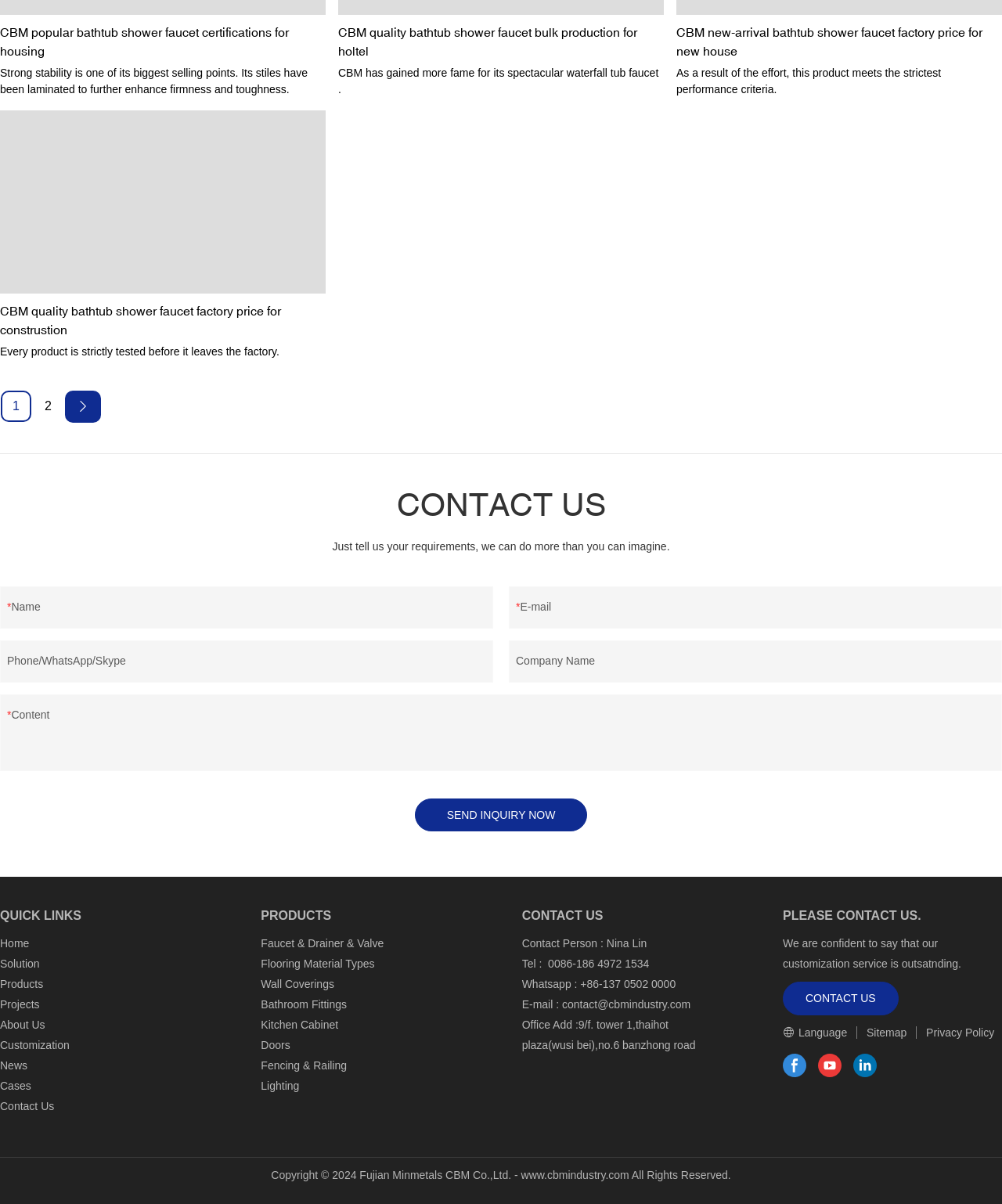Specify the bounding box coordinates of the element's area that should be clicked to execute the given instruction: "Click the 'facebook' social media link". The coordinates should be four float numbers between 0 and 1, i.e., [left, top, right, bottom].

[0.781, 0.875, 0.805, 0.895]